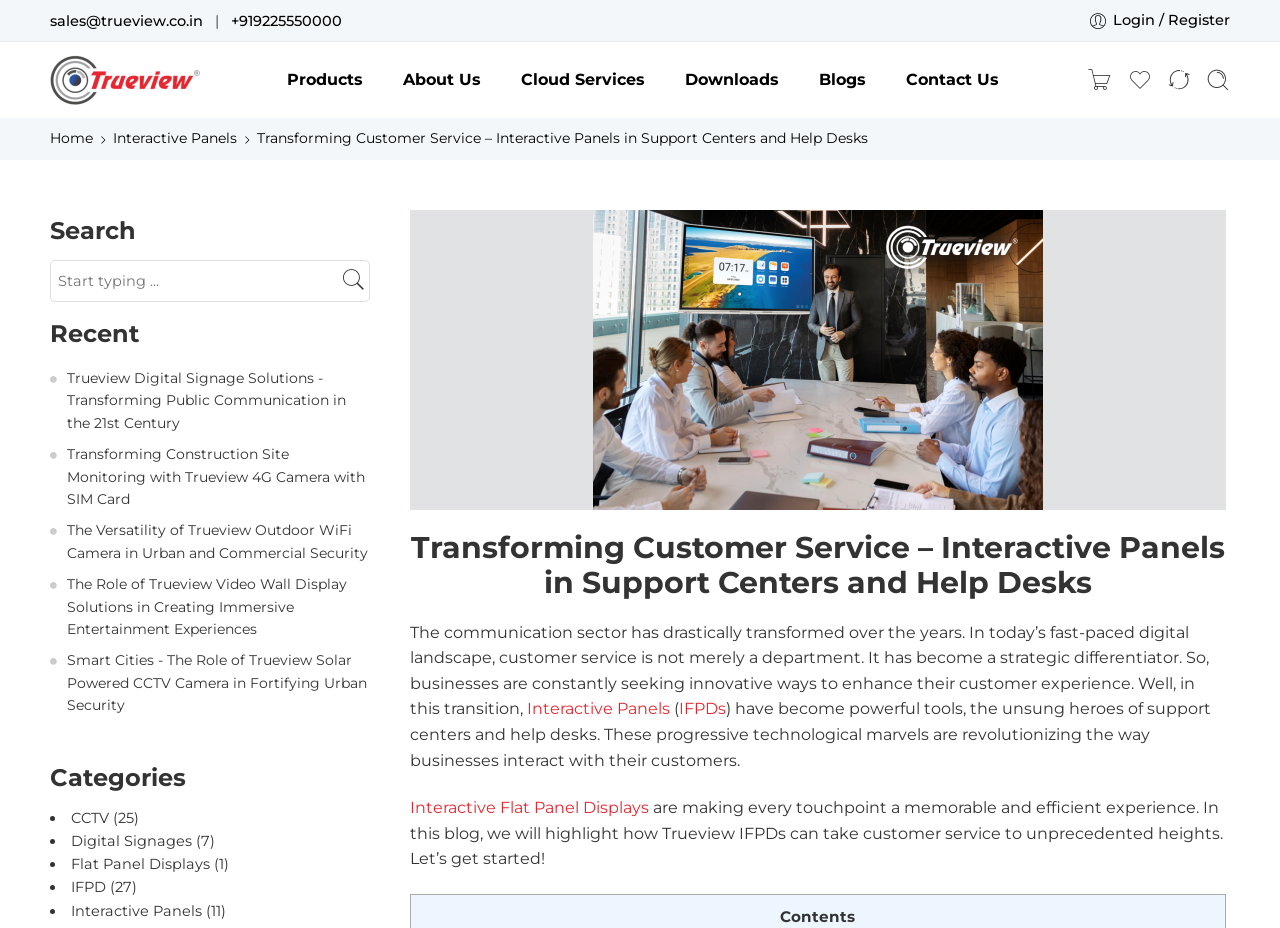Locate the bounding box coordinates of the clickable area needed to fulfill the instruction: "Click on the 'Login / Register' button".

[0.85, 0.006, 0.961, 0.038]